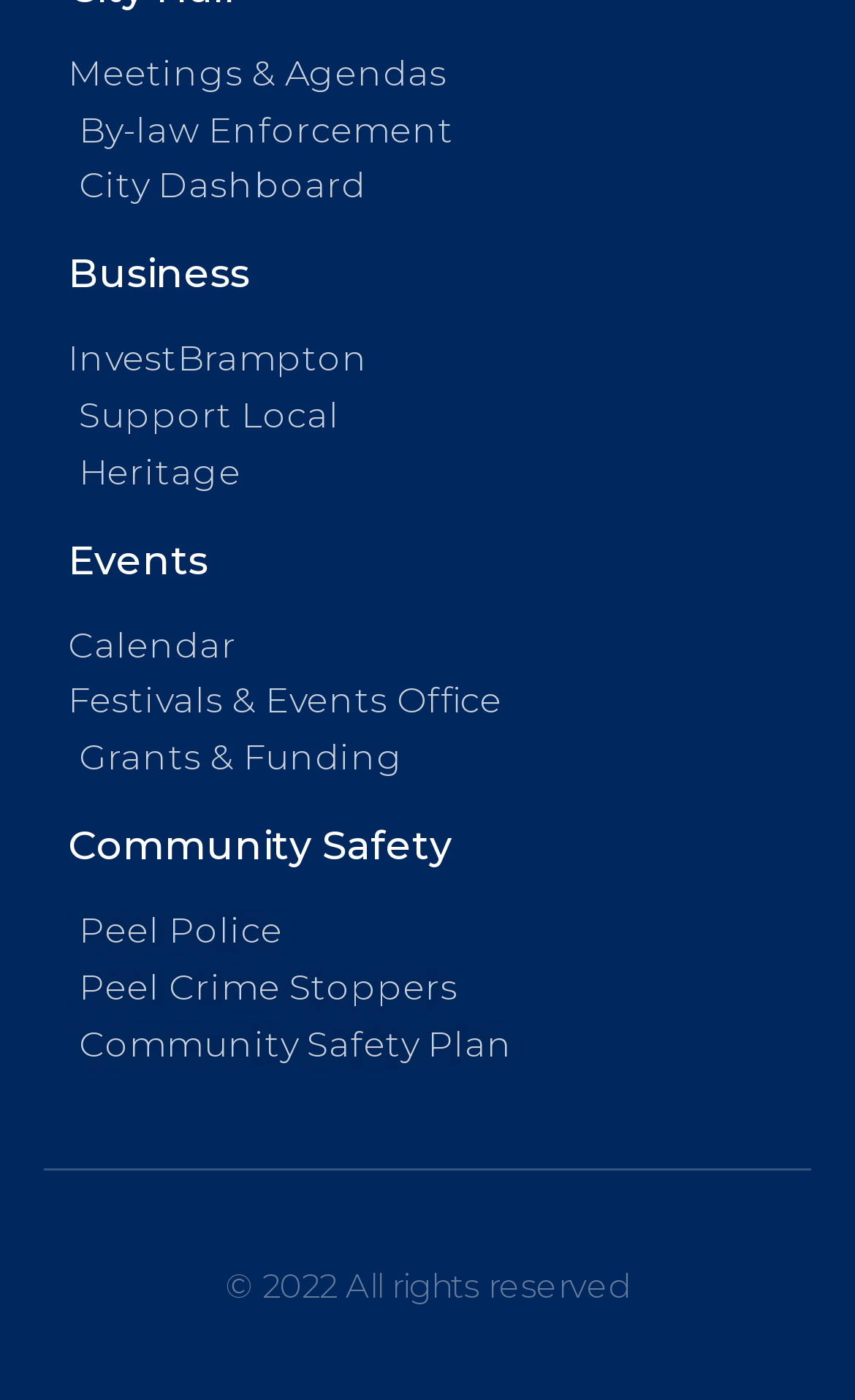What is the copyright year mentioned at the bottom of the webpage?
Answer the question with detailed information derived from the image.

At the bottom of the webpage, I found a static text element that reads '© 2022 All rights reserved'. This indicates that the copyright year is 2022.